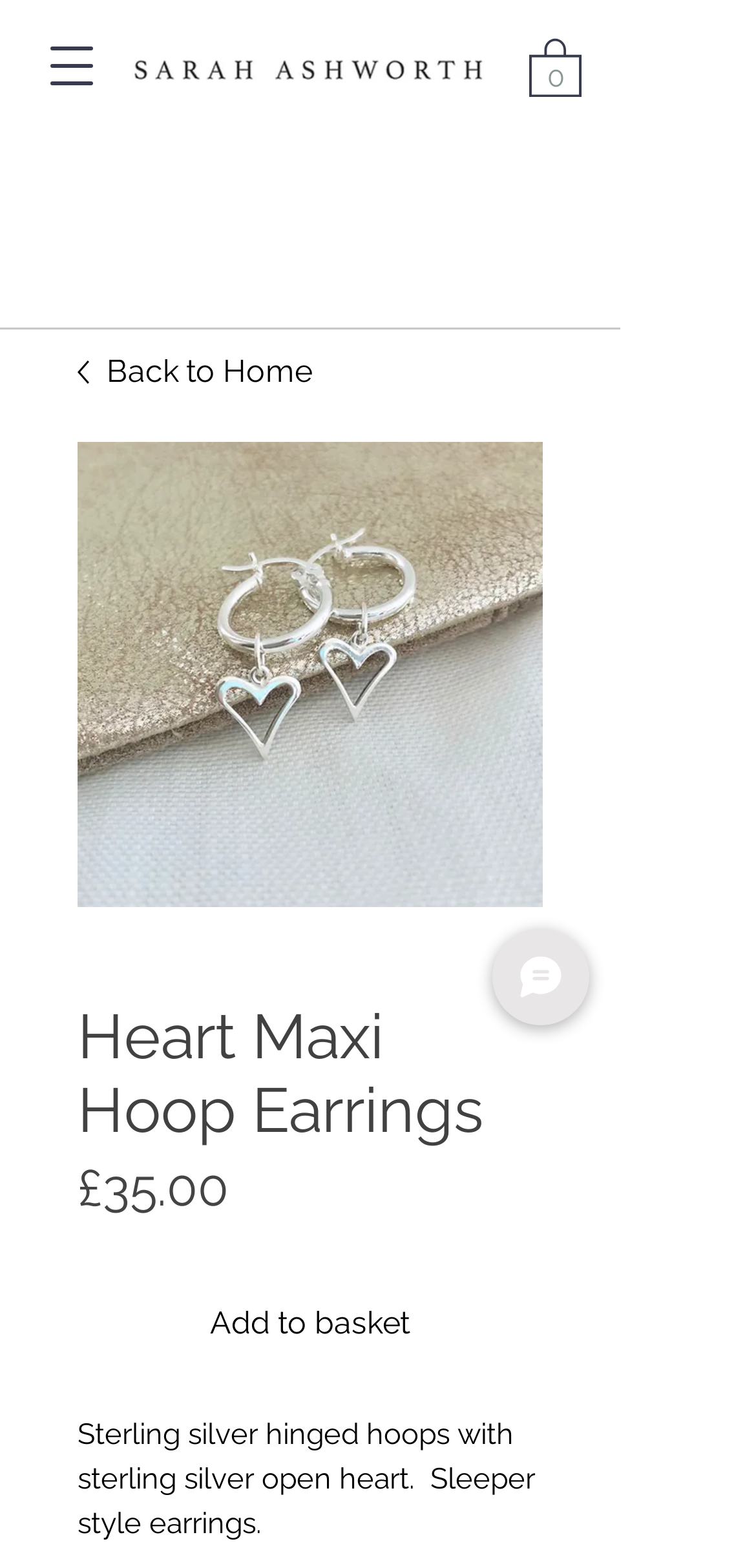What is the price of the earrings? Observe the screenshot and provide a one-word or short phrase answer.

£35.00